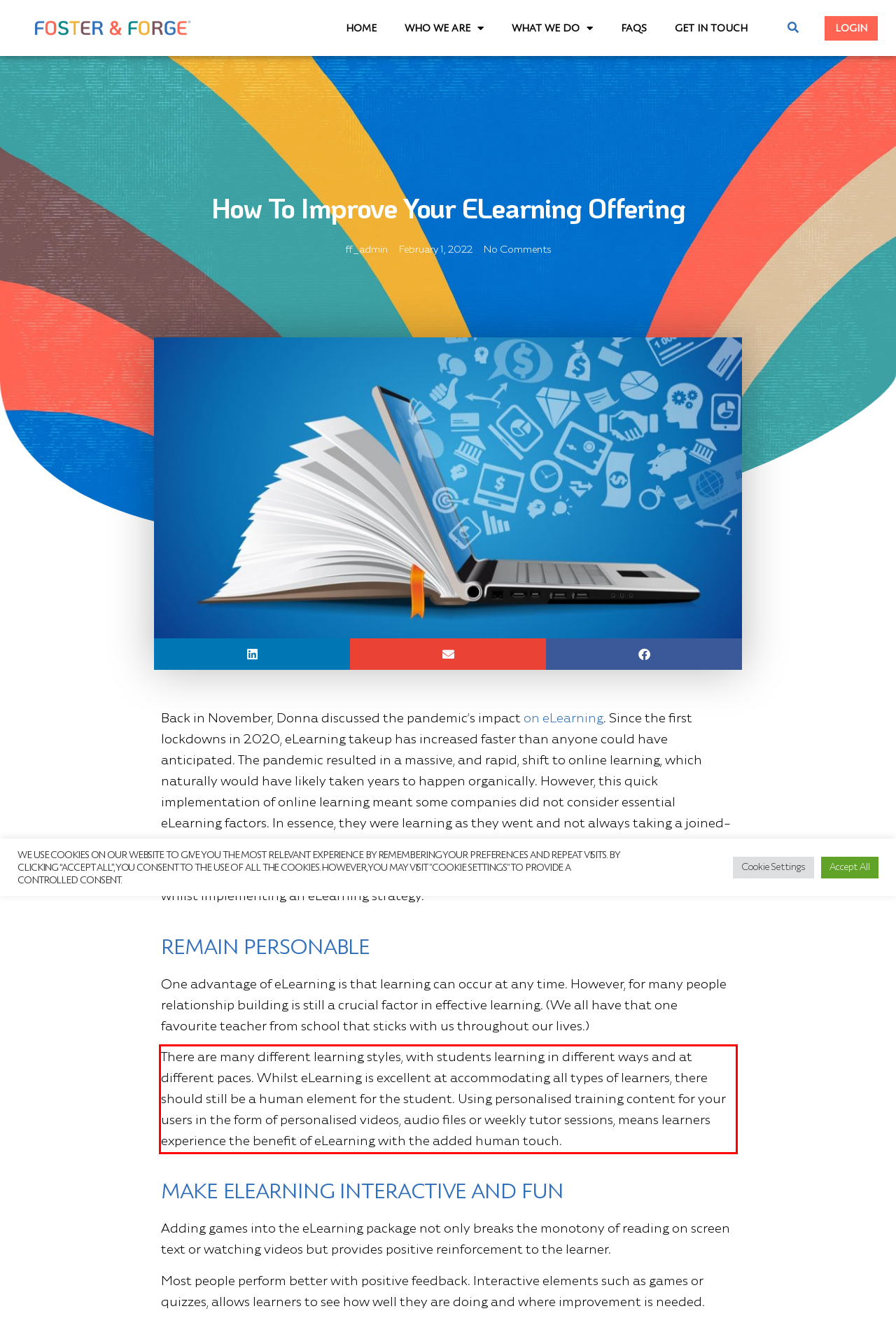Please take the screenshot of the webpage, find the red bounding box, and generate the text content that is within this red bounding box.

There are many different learning styles, with students learning in different ways and at different paces. Whilst eLearning is excellent at accommodating all types of learners, there should still be a human element for the student. Using personalised training content for your users in the form of personalised videos, audio files or weekly tutor sessions, means learners experience the benefit of eLearning with the added human touch.